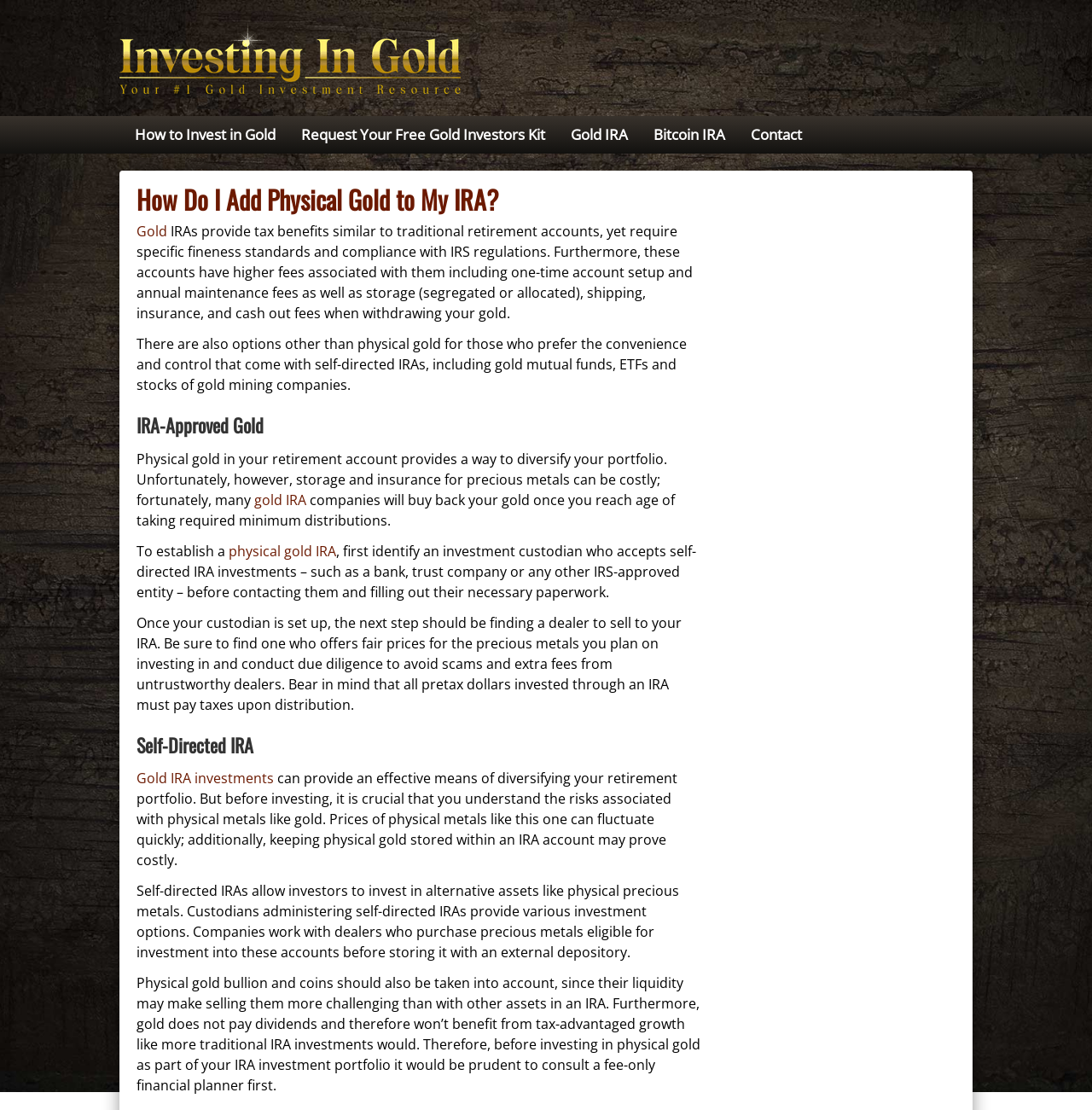Use a single word or phrase to answer this question: 
What is the purpose of a self-directed IRA?

Diversifying portfolio